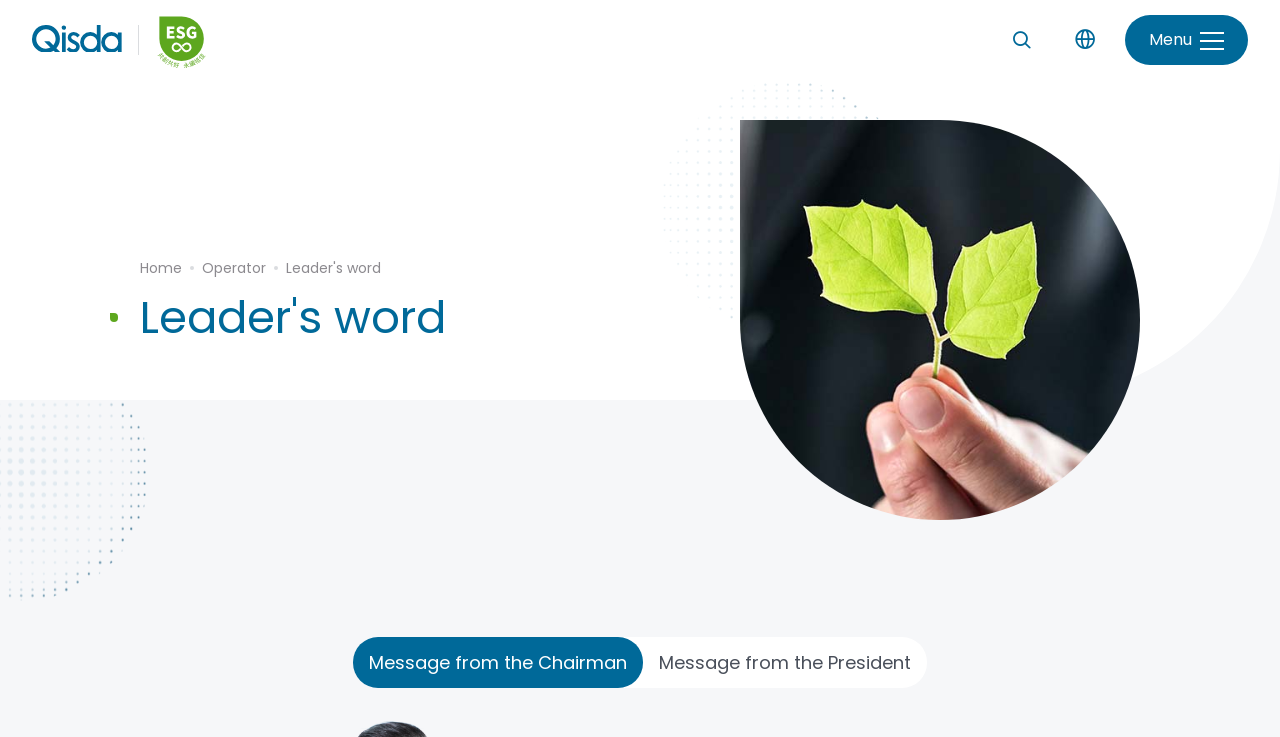Generate a detailed explanation of the webpage's features and information.

The webpage is about Qisda's sustainability efforts, with a focus on the company's commitment to sustainable development. At the top-left corner, there is a link to "Leader's word" accompanied by a small image. Next to it, there is another link to "Qisda ESG" with a corresponding image. 

On the top-right corner, there are two language options, "繁" and "En", which are likely for traditional Chinese and English languages, respectively. 

A menu is located on the top-right side, with options including "Home" and "Operator". 

The main content of the webpage is divided into two sections, with "Message from the Chairman" on the left and "Message from the President" on the right, both located near the bottom of the page.